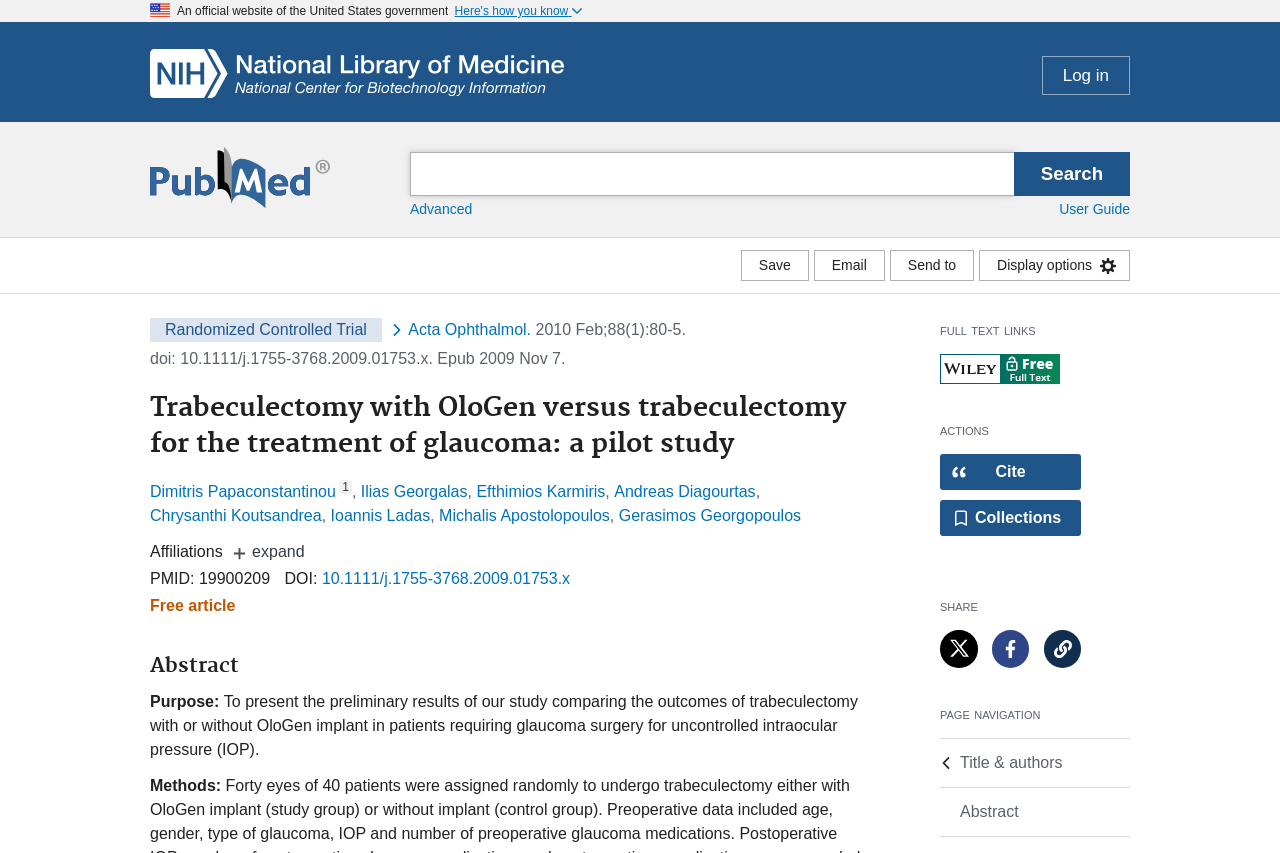Please give a succinct answer using a single word or phrase:
What is the DOI of the study?

10.1111/j.1755-3768.2009.01753.x